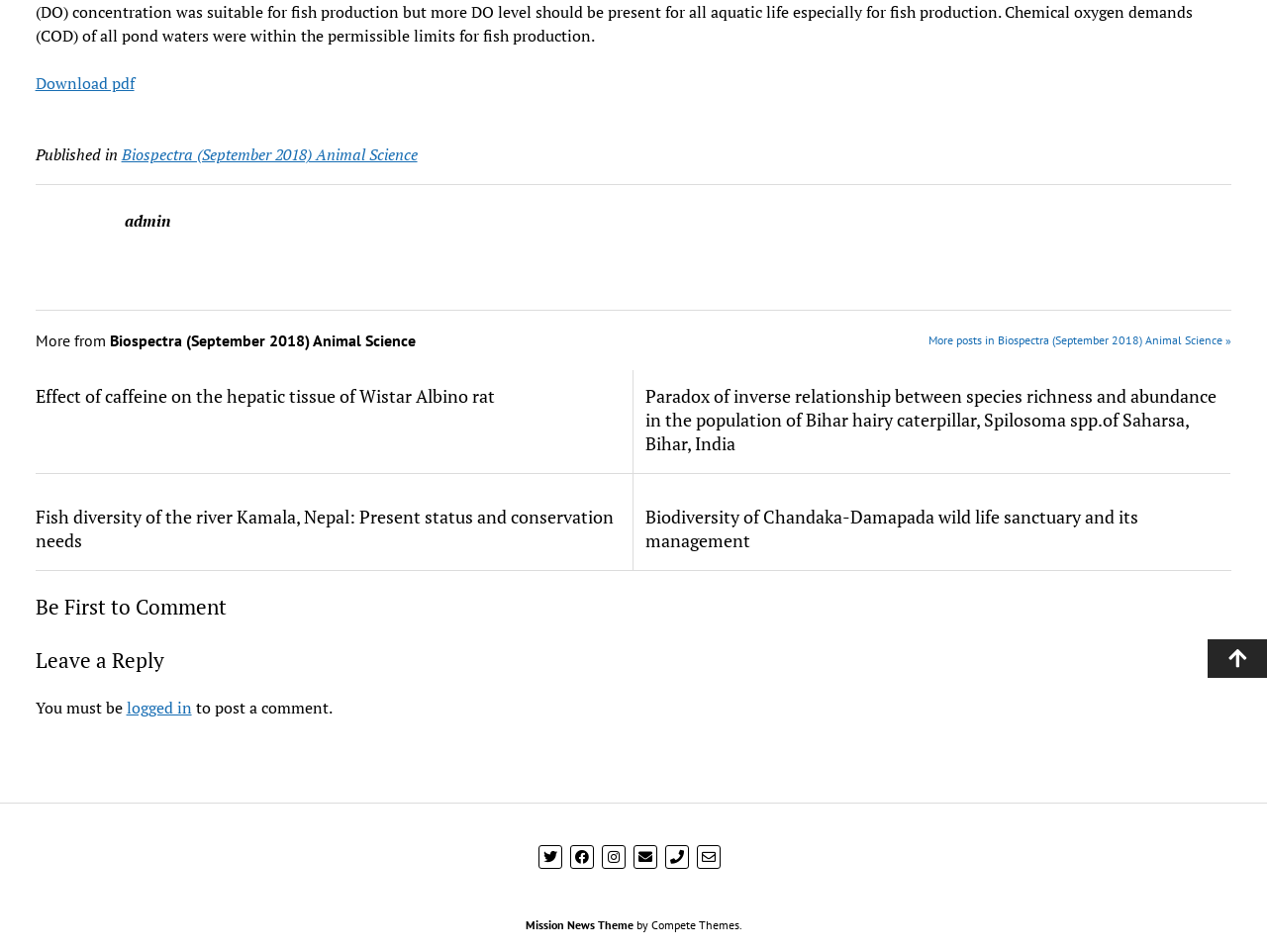Bounding box coordinates must be specified in the format (top-left x, top-left y, bottom-right x, bottom-right y). All values should be floating point numbers between 0 and 1. What are the bounding box coordinates of the UI element described as: Biospectra (September 2018) Animal Science

[0.096, 0.151, 0.329, 0.174]